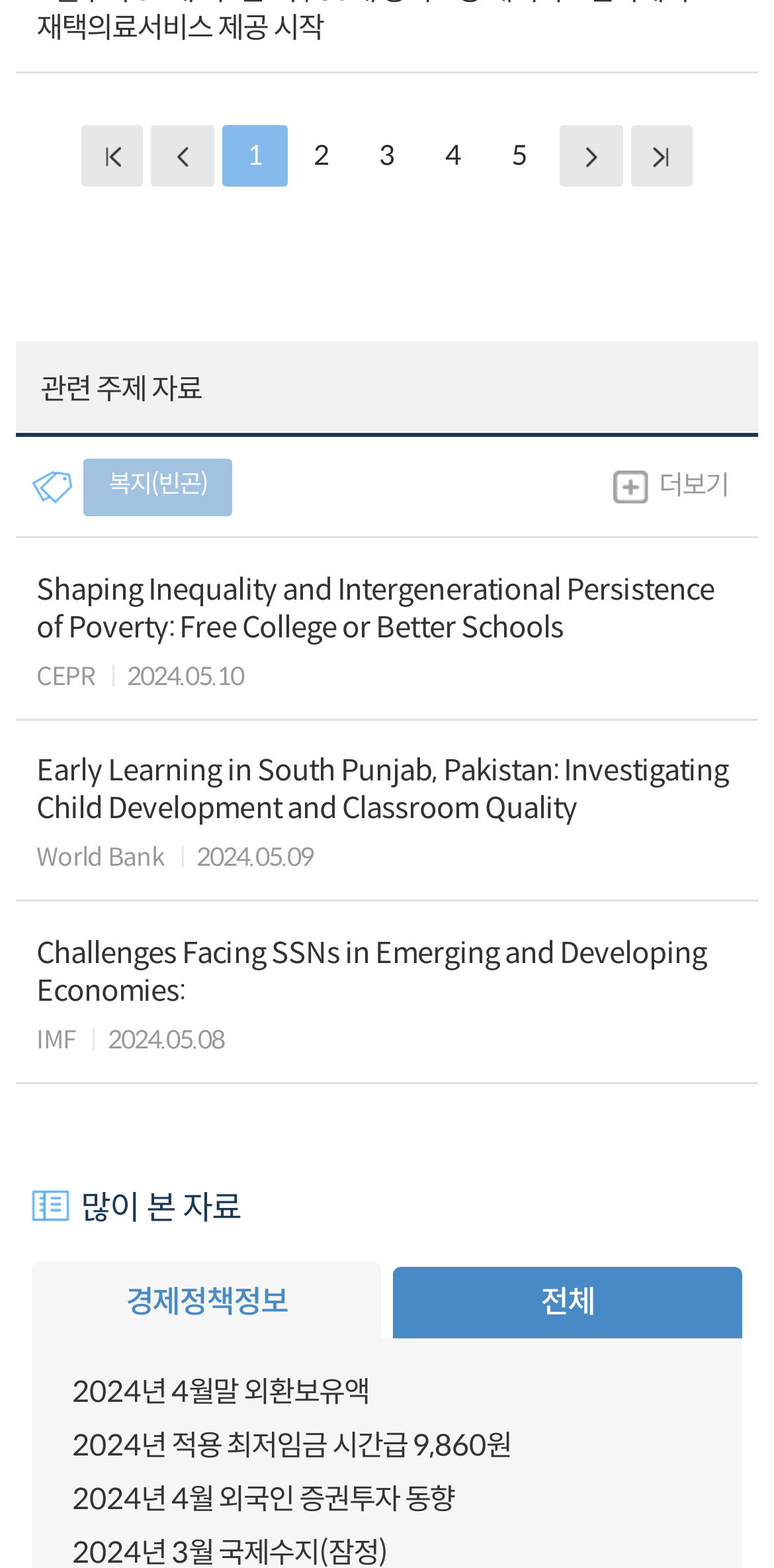Determine the coordinates of the bounding box for the clickable area needed to execute this instruction: "read about shaping inequality and intergenerational persistence of poverty".

[0.047, 0.365, 0.953, 0.442]